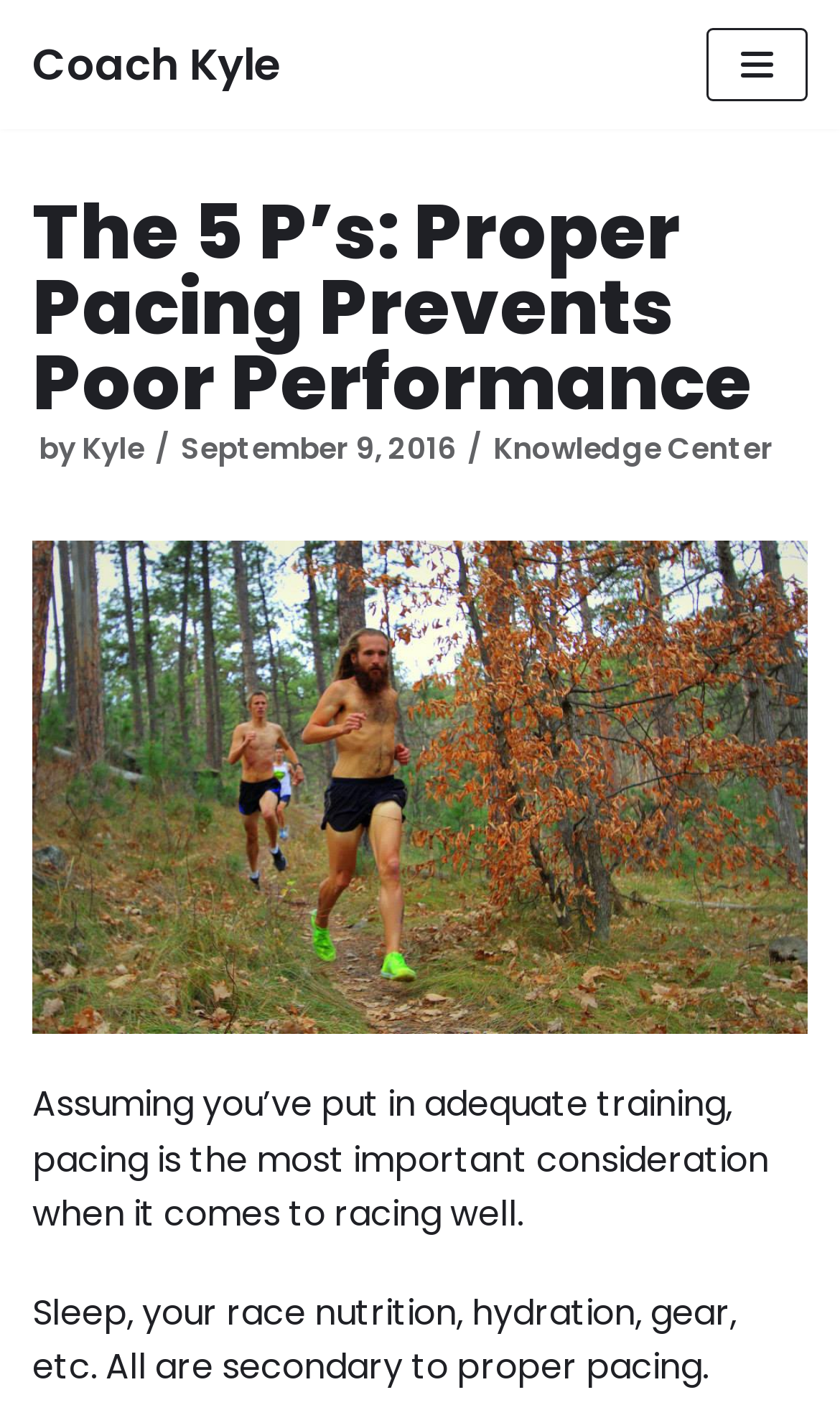For the element described, predict the bounding box coordinates as (top-left x, top-left y, bottom-right x, bottom-right y). All values should be between 0 and 1. Element description: Navigation Menu

[0.841, 0.02, 0.961, 0.071]